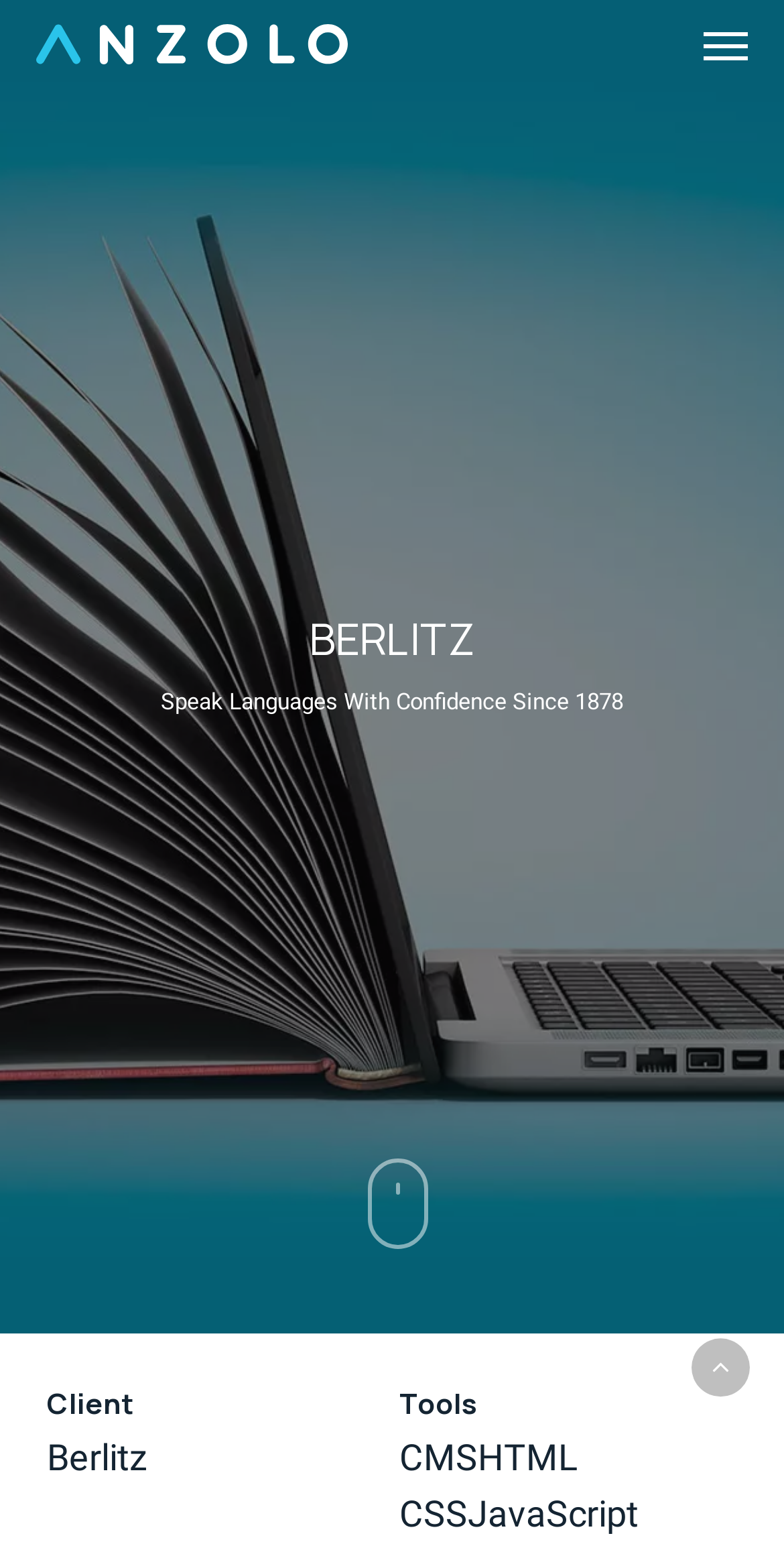Find the bounding box coordinates for the UI element whose description is: "alt="Anzolo"". The coordinates should be four float numbers between 0 and 1, in the format [left, top, right, bottom].

[0.046, 0.016, 0.444, 0.042]